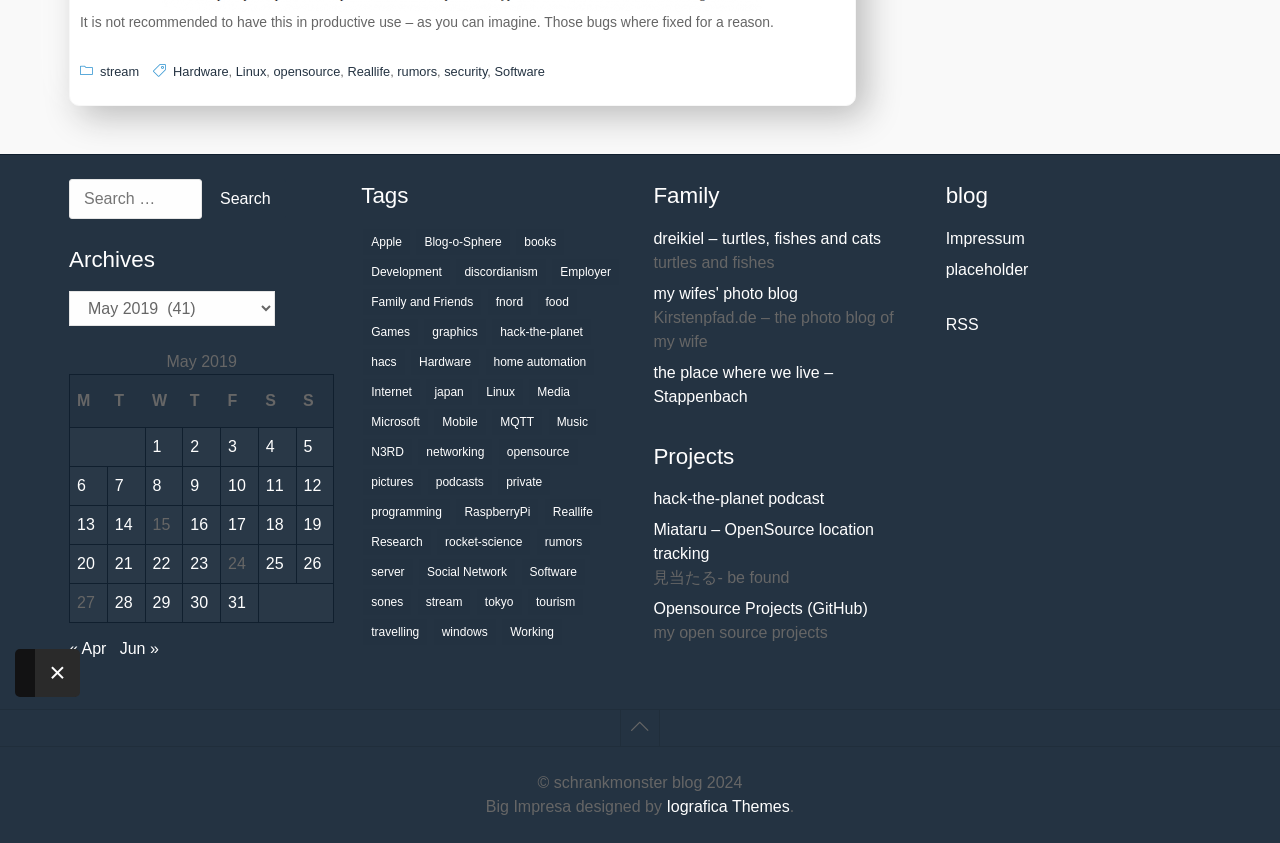Given the webpage screenshot, identify the bounding box of the UI element that matches this description: "Miataru – OpenSource location tracking".

[0.51, 0.615, 0.718, 0.672]